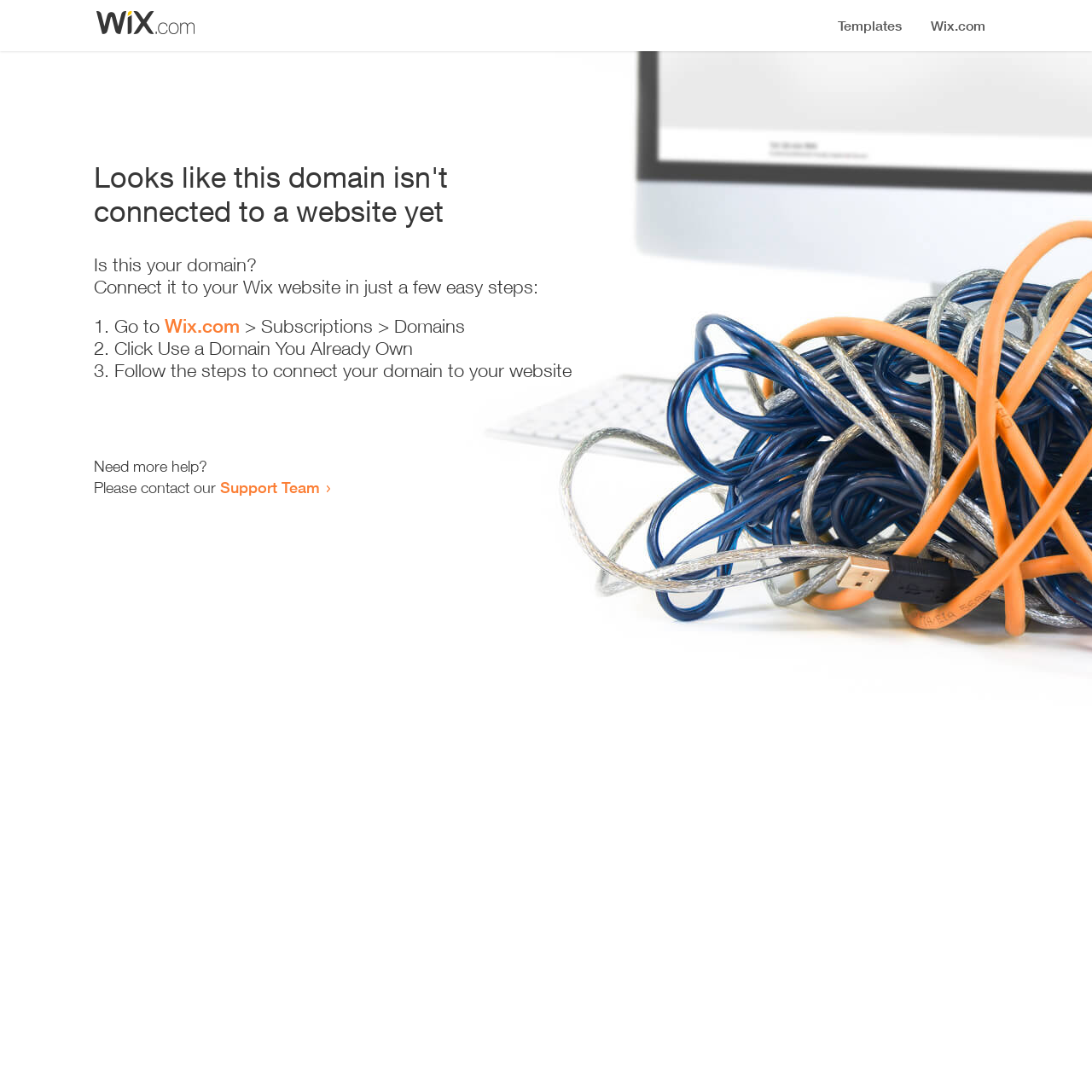Please reply to the following question using a single word or phrase: 
Who to contact for more help?

Support Team